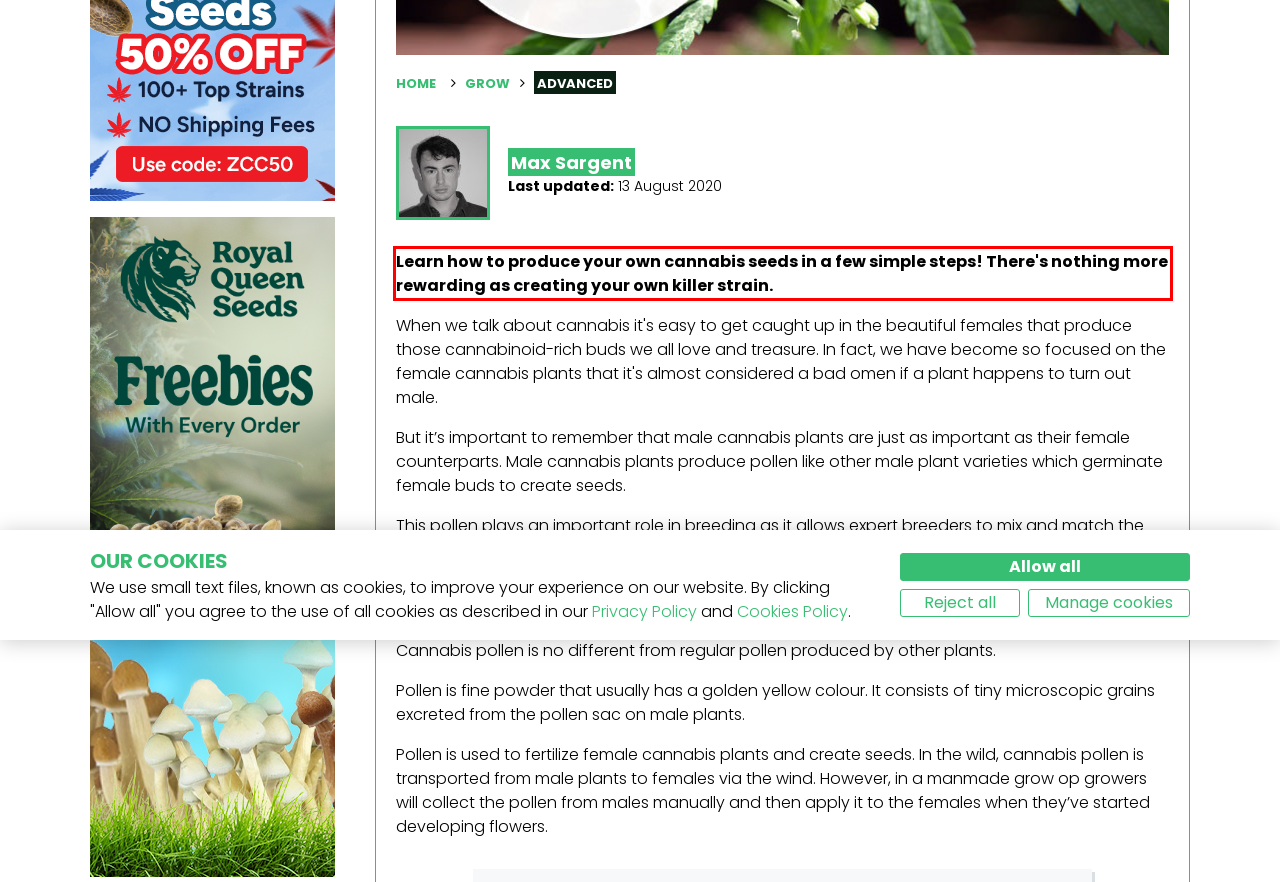Analyze the screenshot of the webpage and extract the text from the UI element that is inside the red bounding box.

Learn how to produce your own cannabis seeds in a few simple steps! There's nothing more rewarding as creating your own killer strain.